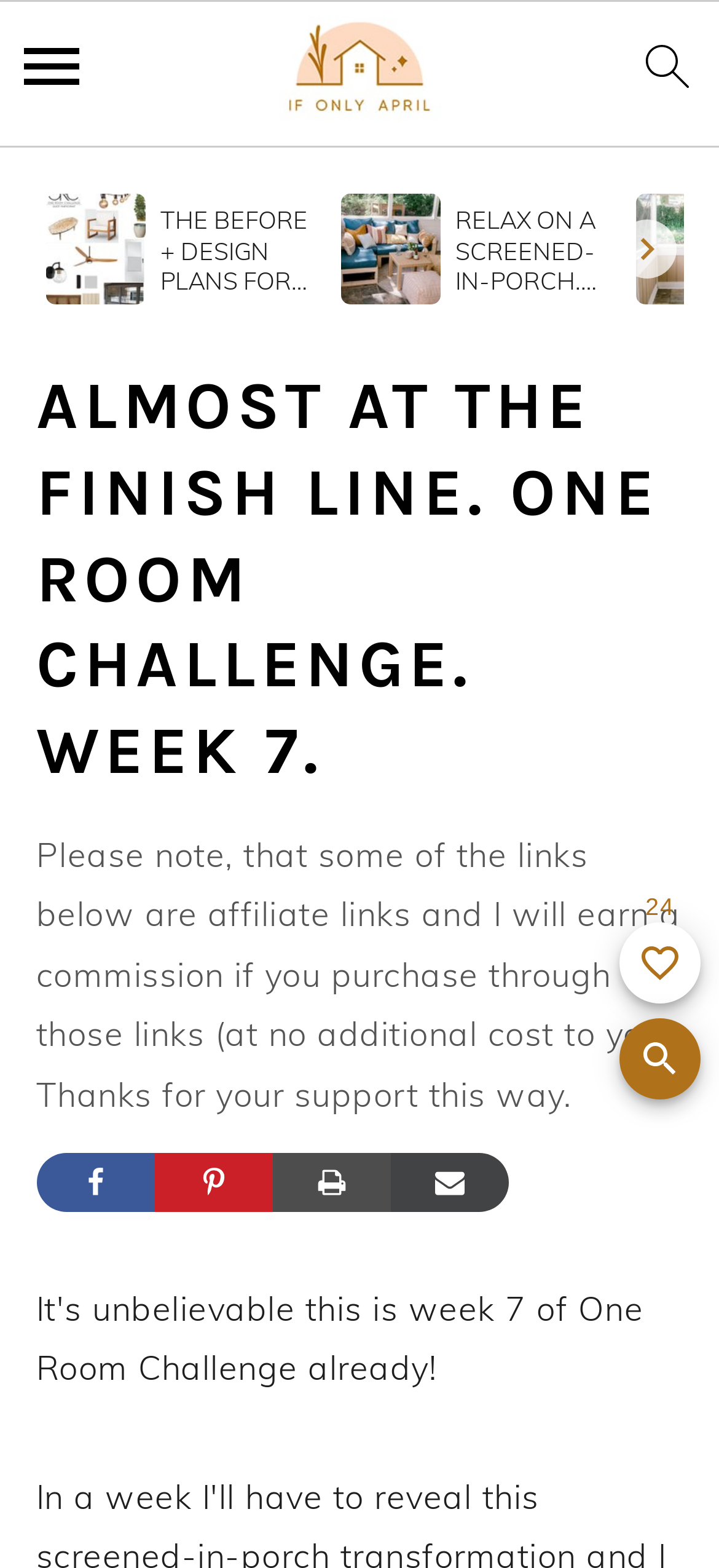Specify the bounding box coordinates of the region I need to click to perform the following instruction: "Share on Facebook". The coordinates must be four float numbers in the range of 0 to 1, i.e., [left, top, right, bottom].

[0.05, 0.735, 0.214, 0.773]